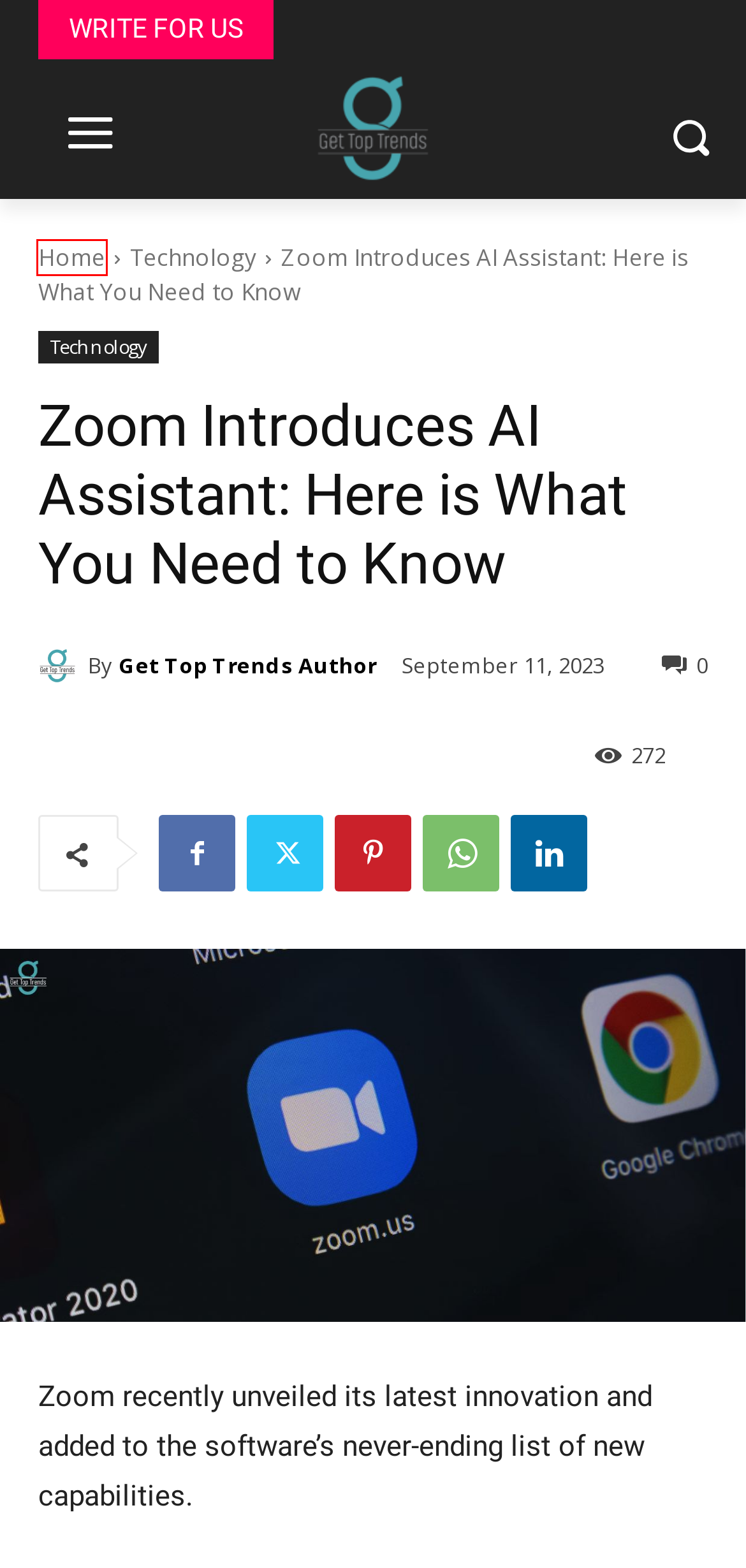You are given a screenshot depicting a webpage with a red bounding box around a UI element. Select the description that best corresponds to the new webpage after clicking the selected element. Here are the choices:
A. Get Top Trends | Top Trending News & Hottest Topics Around the World.
B. Featured - Get Top Trends
C. Zoom AI Assistant Archives - Get Top Trends
D. Write For Us
E. Privacy Policy - Get Top Trends
F. Get Top Trends Author, Author at Get Top Trends
G. Latest Tech News | Technology Articles and Blog | Get Top Trends
H. Top Ecommerce Website Management Services In NYC

A